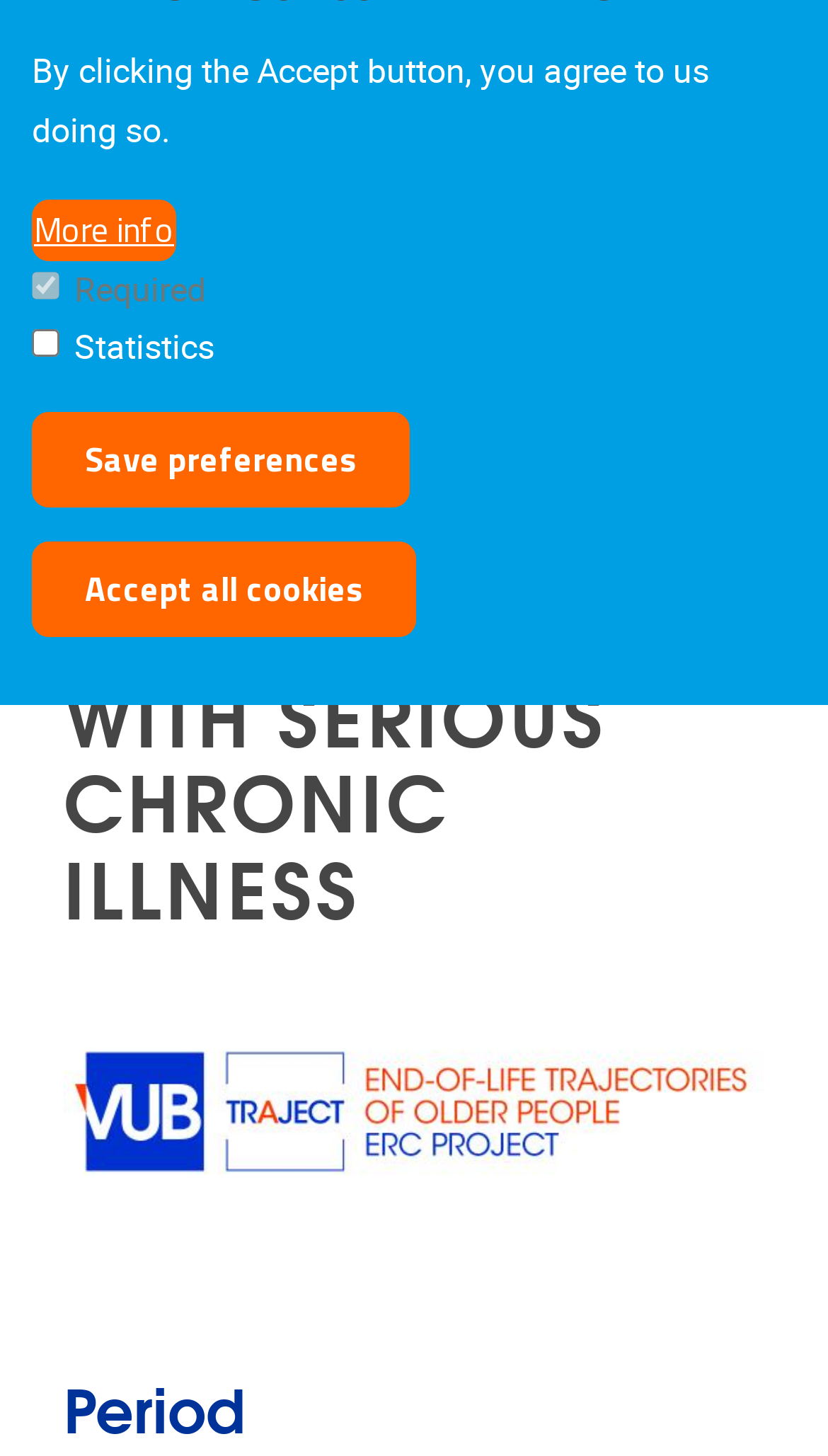Find the coordinates for the bounding box of the element with this description: "Save preferences".

[0.038, 0.282, 0.495, 0.348]